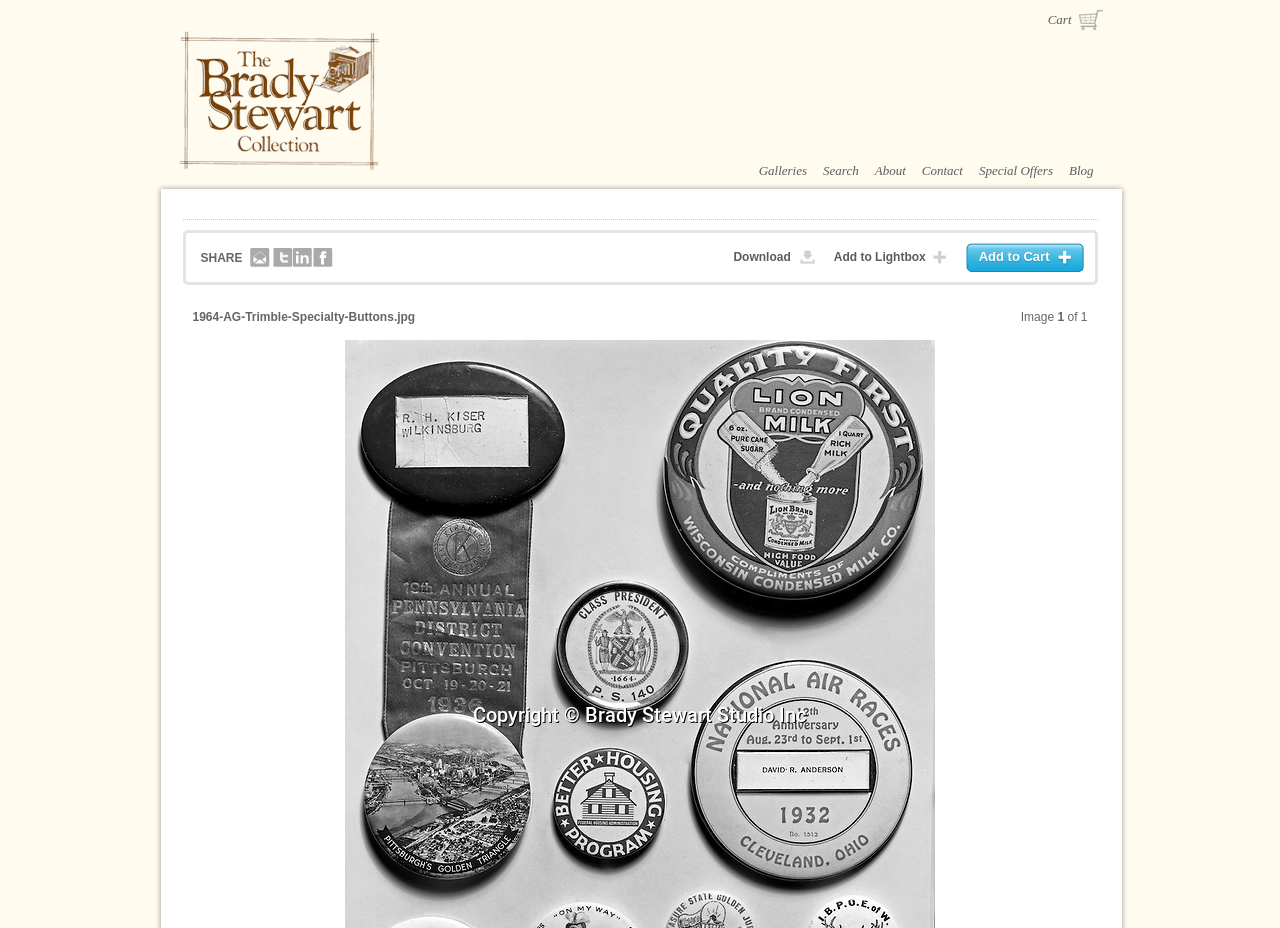What are the available actions for the image?
Analyze the image and provide a thorough answer to the question.

The available actions for the image are Download, Add to Lightbox, and Add to Cart, which are represented by three link elements with their respective text.